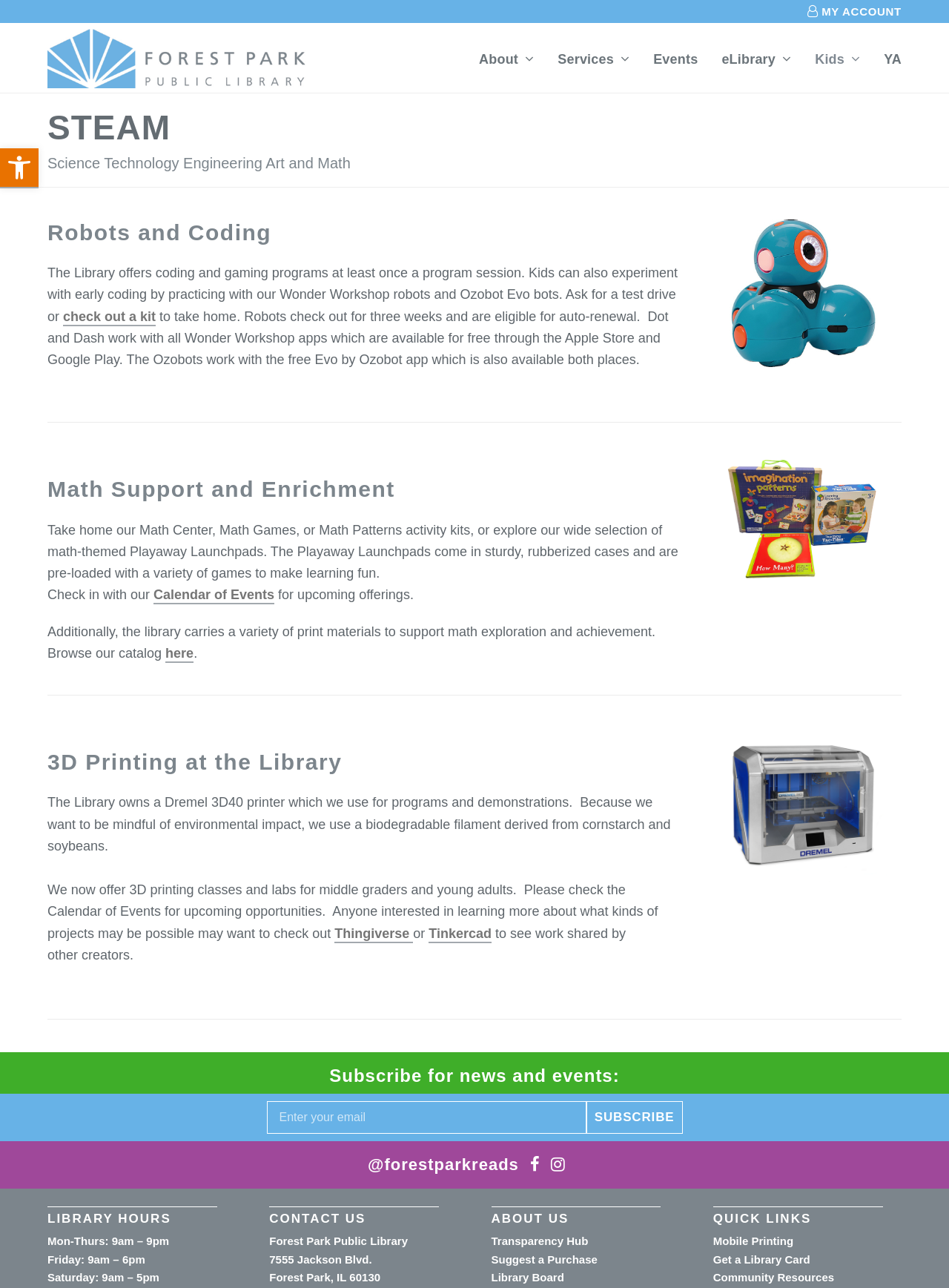Answer succinctly with a single word or phrase:
What are the library's hours on Fridays?

9am – 6pm